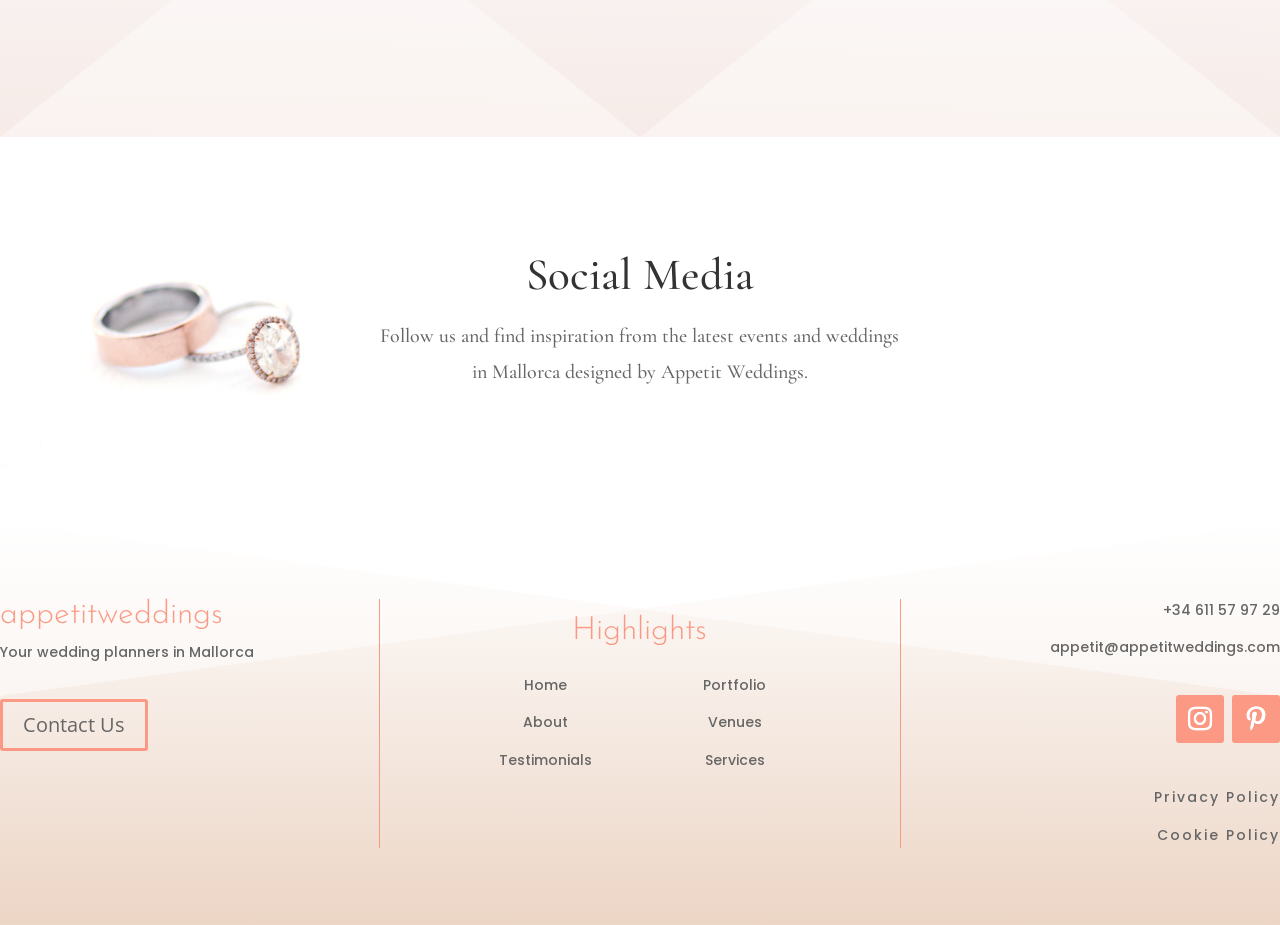Identify the bounding box coordinates for the element you need to click to achieve the following task: "Check our privacy policy". The coordinates must be four float values ranging from 0 to 1, formatted as [left, top, right, bottom].

[0.902, 0.851, 1.0, 0.873]